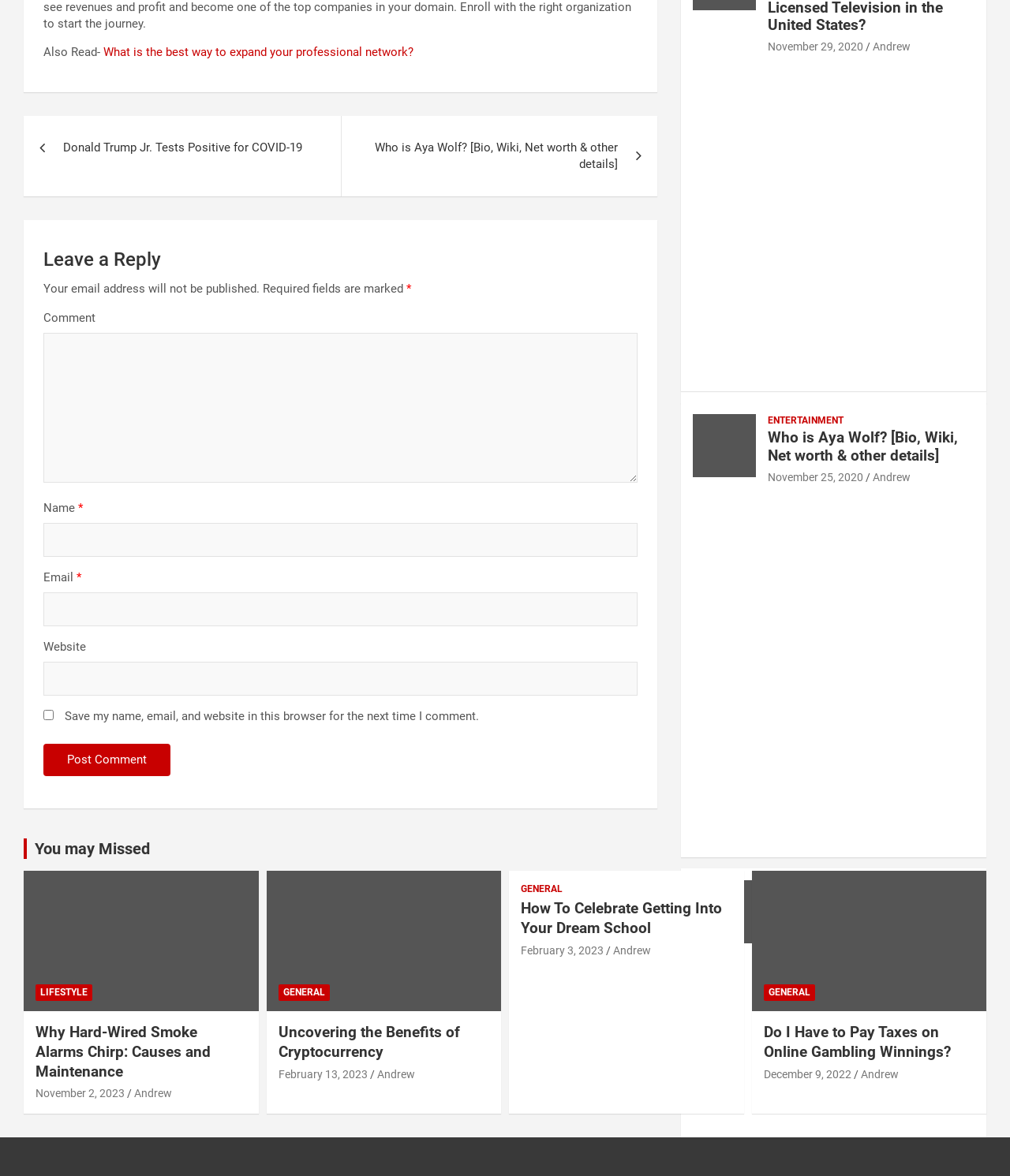Give a one-word or one-phrase response to the question:
What is the author's name of the posts?

Andrew